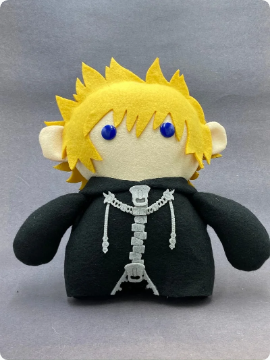Offer a detailed narrative of the scene shown in the image.

This image features a charming plush representation of Roxas, a well-known character from the popular video game series "Kingdom Hearts." The character is depicted with distinctive spiky blonde hair and striking blue eyes, giving it a playful and appealing appearance. Roxas is dressed in a black hoodie adorned with a silver chain design that mirrors the iconic outfit seen in the game. The plush toy's round features and soft materials evoke a sense of warmth and nostalgia, making it a perfect collectible for fans. This delightful figure captures the essence of Roxas, combining both cuteness and the character's signature style.